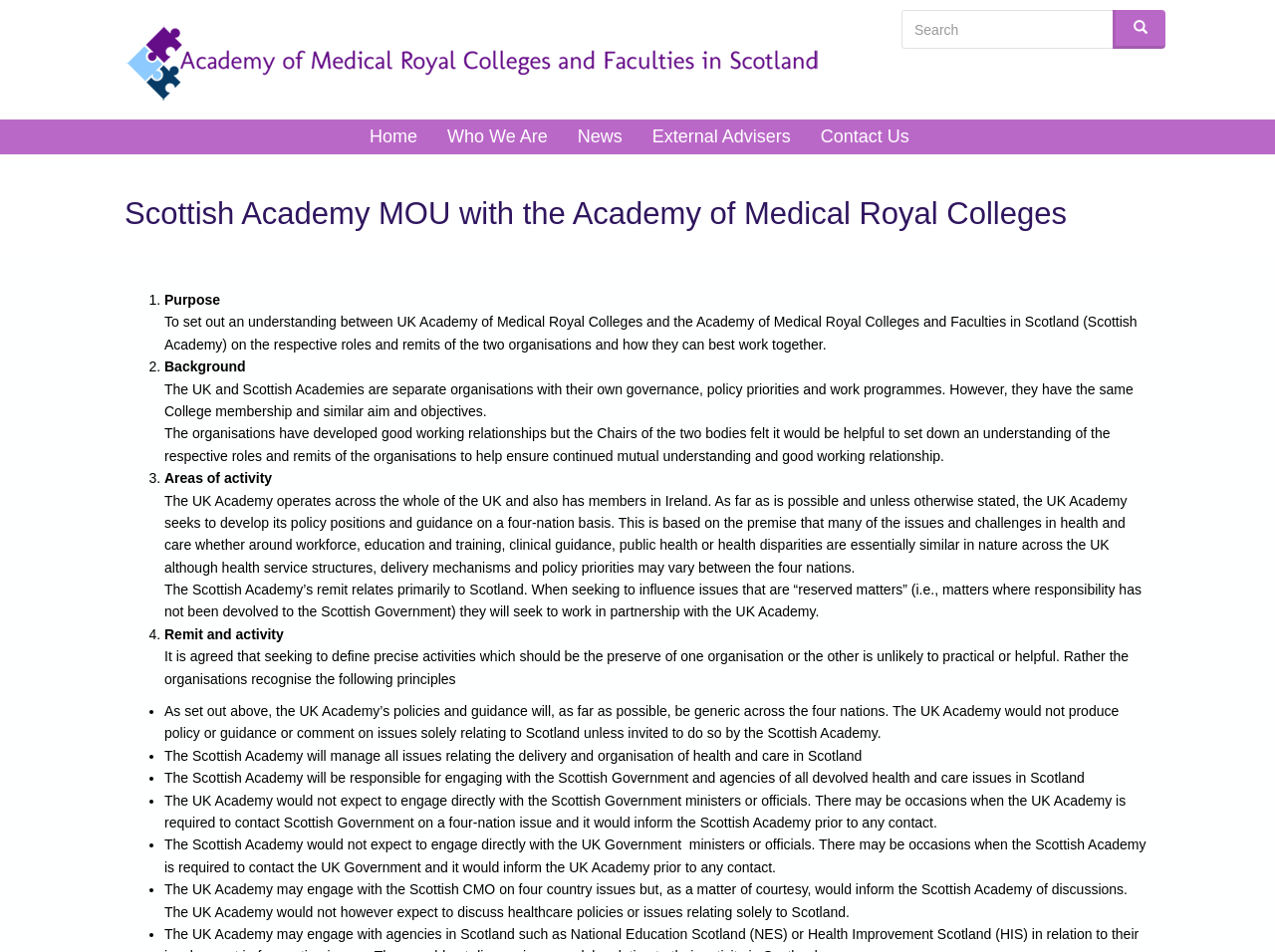Who will manage health and care issues in Scotland?
Please ensure your answer to the question is detailed and covers all necessary aspects.

The Scottish Academy will manage all issues relating to the delivery and organisation of health and care in Scotland, and will be responsible for engaging with the Scottish Government and agencies on all devolved health and care issues in Scotland.